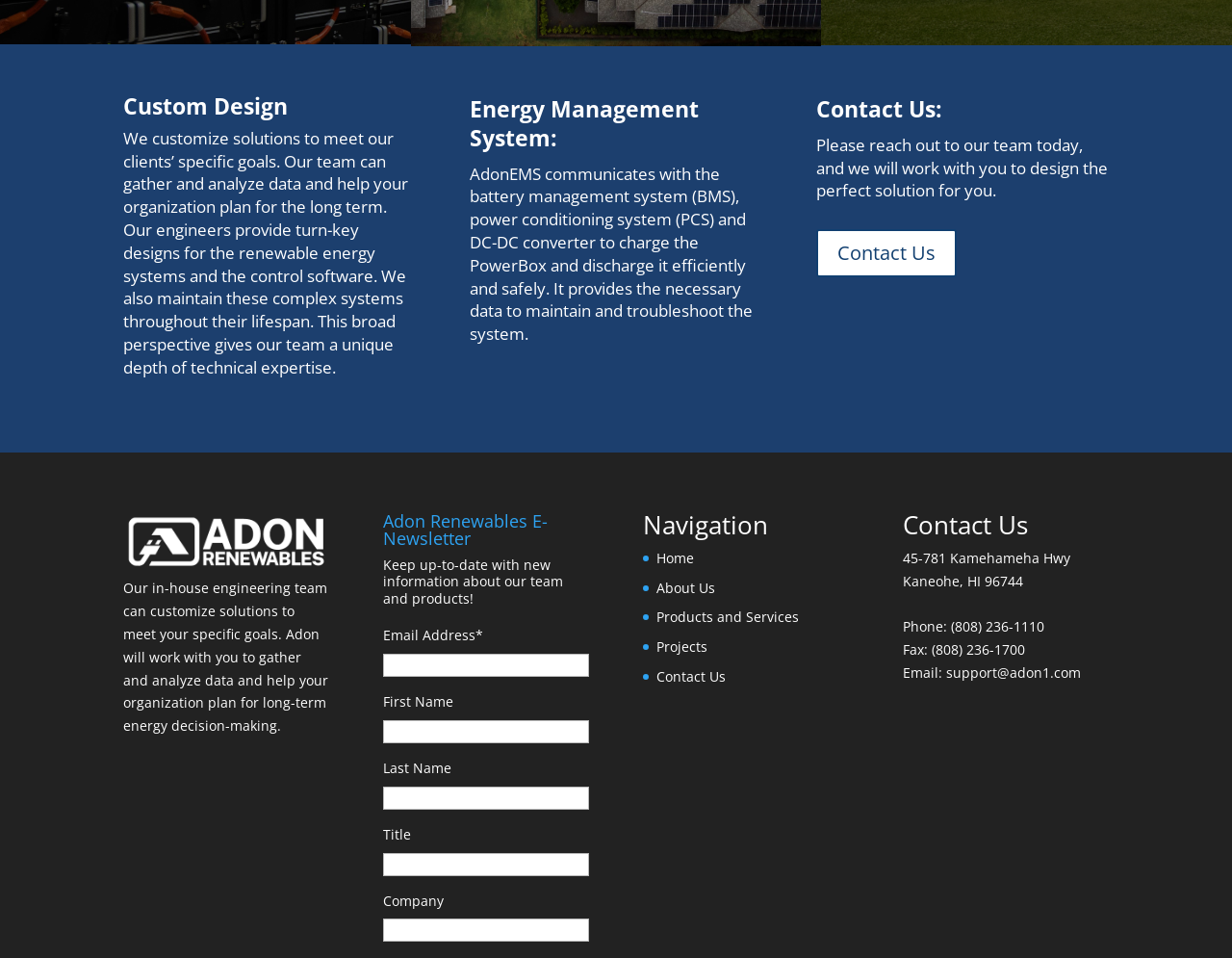Pinpoint the bounding box coordinates of the area that must be clicked to complete this instruction: "Enter Email Address".

[0.311, 0.683, 0.478, 0.707]